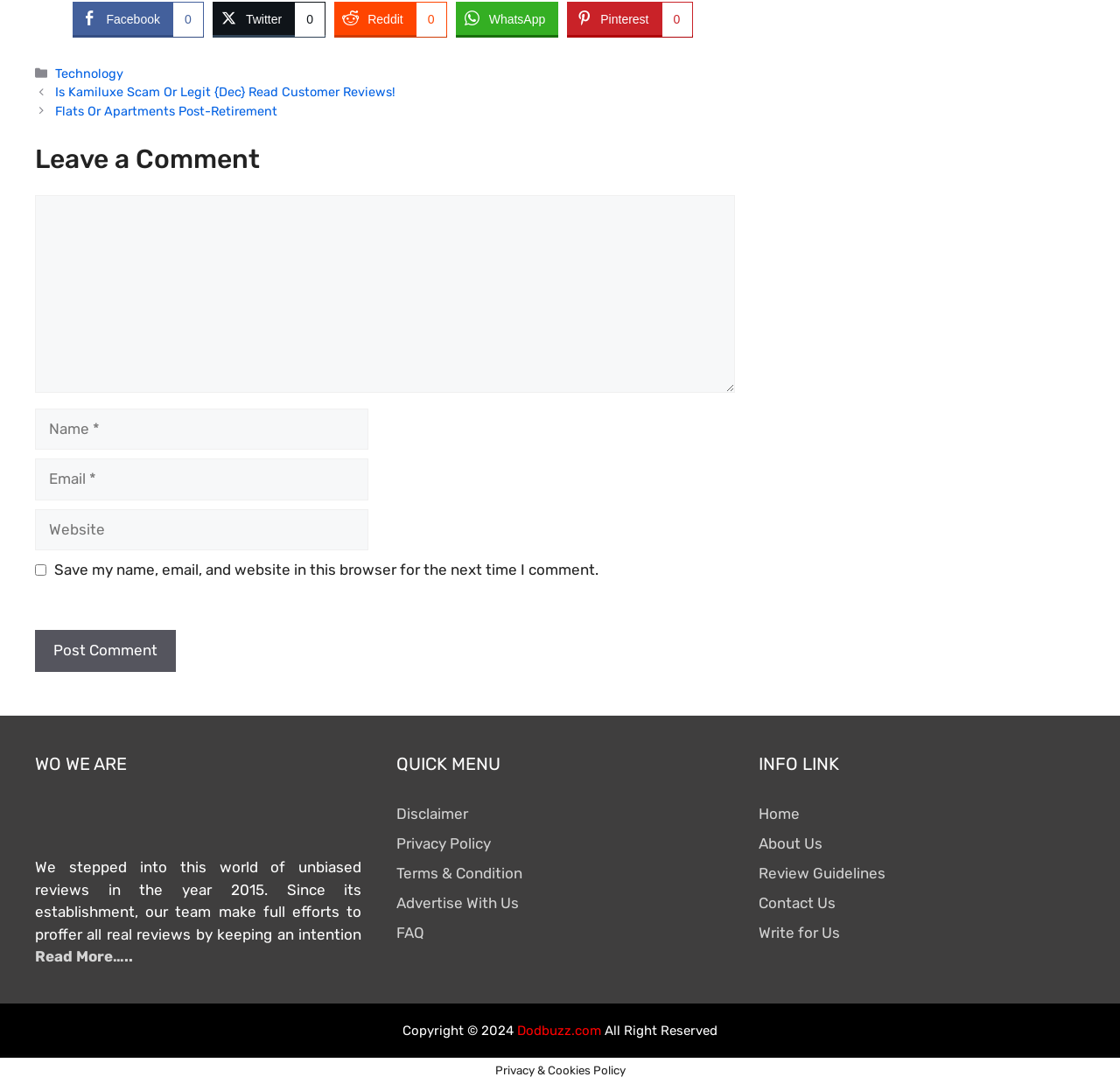What is the purpose of the buttons at the top?
Using the information from the image, answer the question thoroughly.

The buttons at the top of the webpage, including Facebook Share, Twitter Share, Reddit Share, WhatsApp Share, and Pinterest Share, are used to share the content of the webpage on various social media platforms.